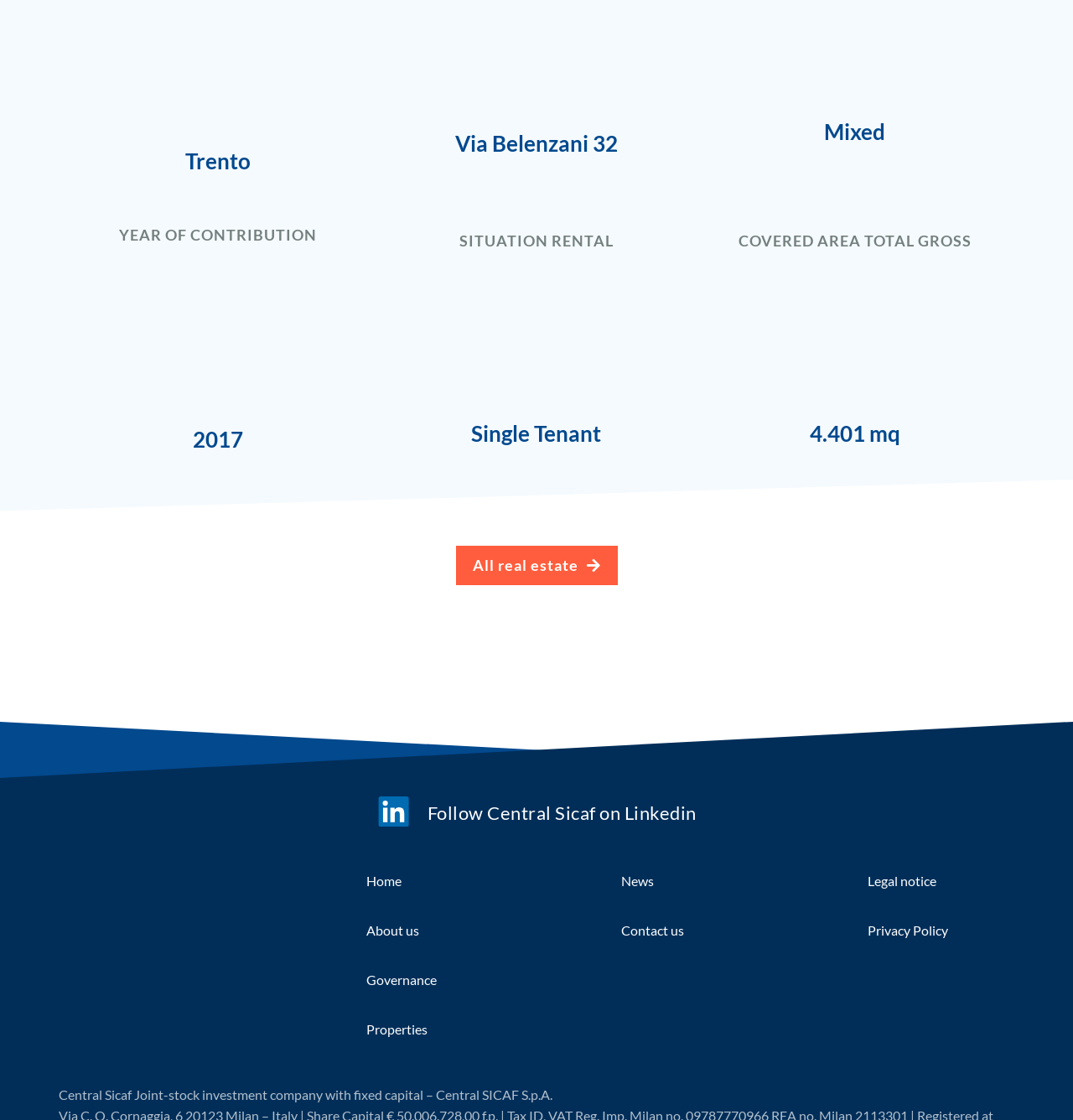Use the details in the image to answer the question thoroughly: 
What is the year of contribution?

The year of contribution is mentioned as '2017' in the static text element below the 'YEAR OF CONTRIBUTION' label.